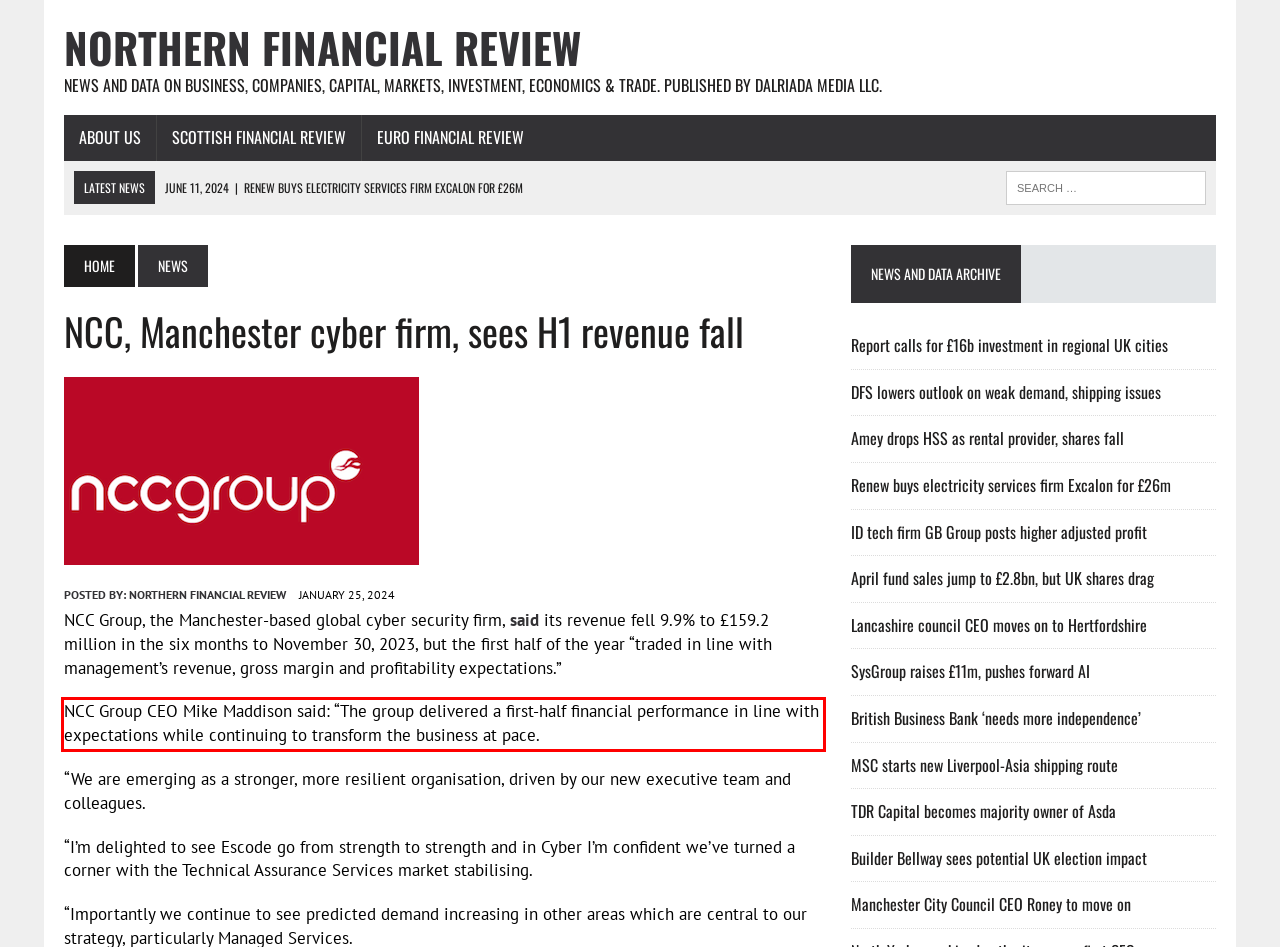You are provided with a screenshot of a webpage featuring a red rectangle bounding box. Extract the text content within this red bounding box using OCR.

NCC Group CEO Mike Maddison said: “The group delivered a first-half financial performance in line with expectations while continuing to transform the business at pace.